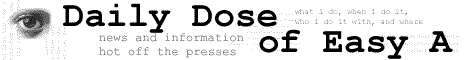Give a detailed account of everything present in the image.

The image prominently features the title "Daily Dose of Easy A," suggesting a focus on providing engaging content or updates related to this theme. The design is striking, with a careful layout that combines bold typography and a subtle graphic element, an eye, which adds an intriguing visual layer to the text. The phrase below the main title, "news and information hot off the presses," emphasizes the freshness and immediacy of the content being shared. This artistic composition aims to capture the viewer's attention, inviting them to explore more about the subjects and stories featured in the "Daily Dose." The overall aesthetic conveys a blend of modernity and creativity, appealing to an audience interested in timely and informative updates.